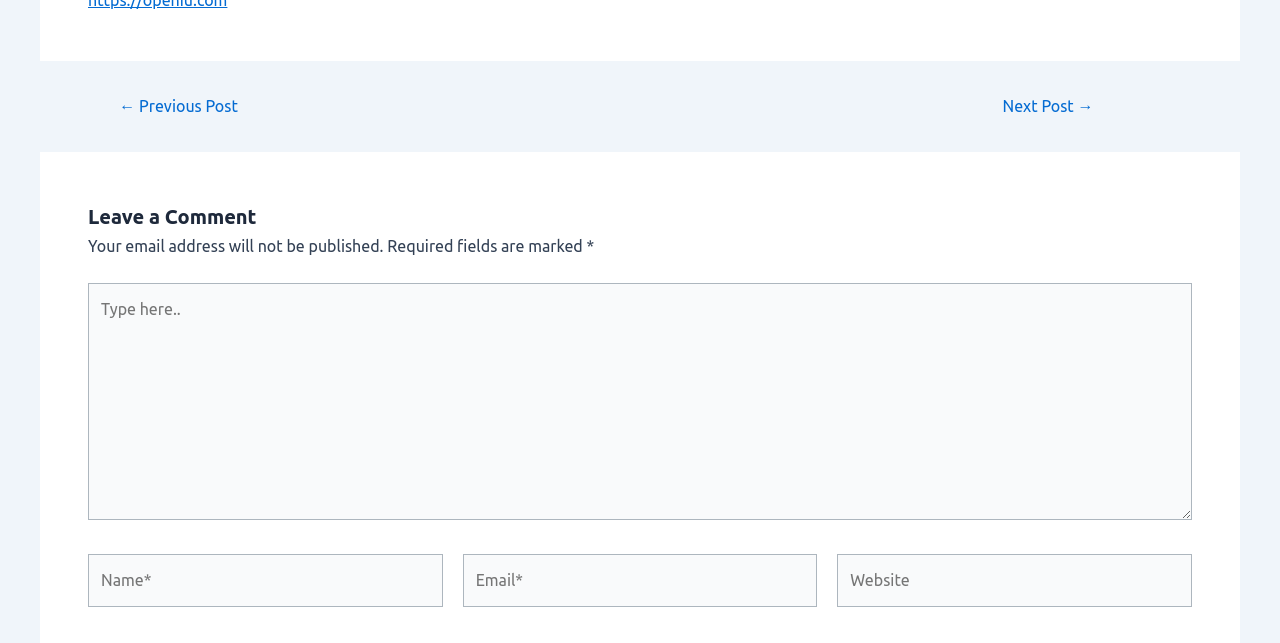What is required to leave a comment?
Look at the image and respond with a one-word or short phrase answer.

Name and email